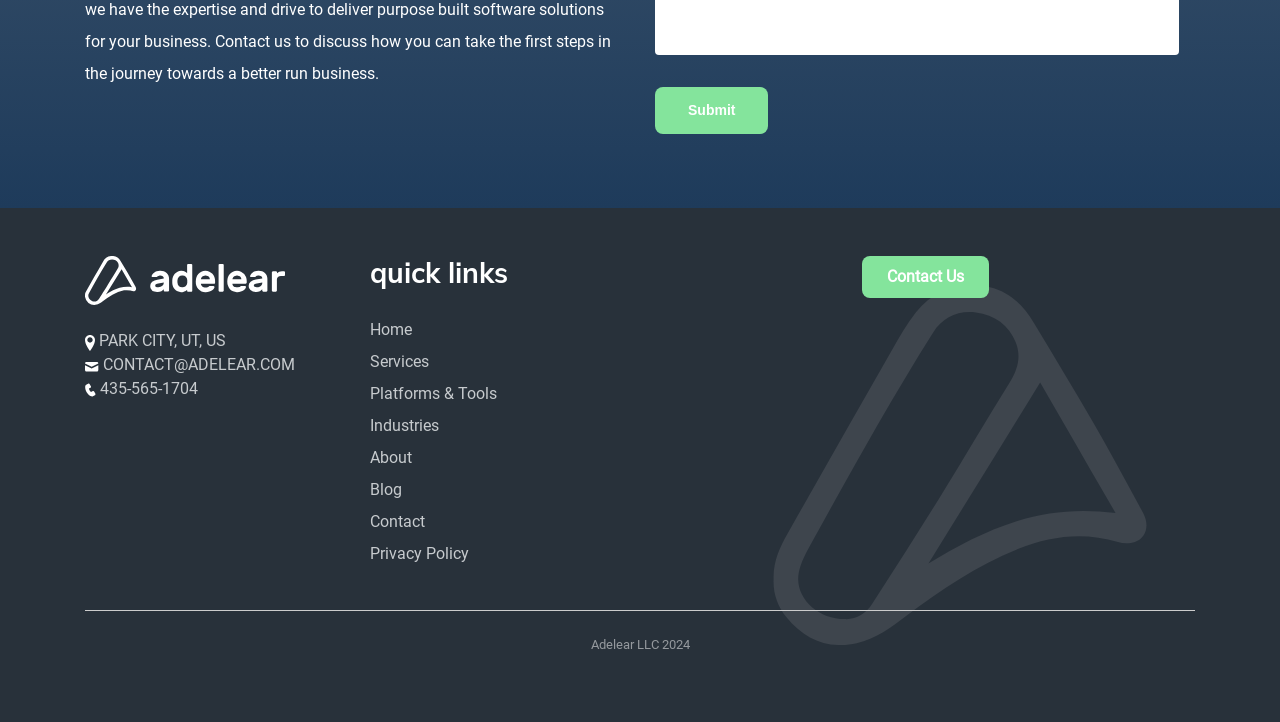Could you indicate the bounding box coordinates of the region to click in order to complete this instruction: "click the Submit button".

[0.512, 0.12, 0.6, 0.186]